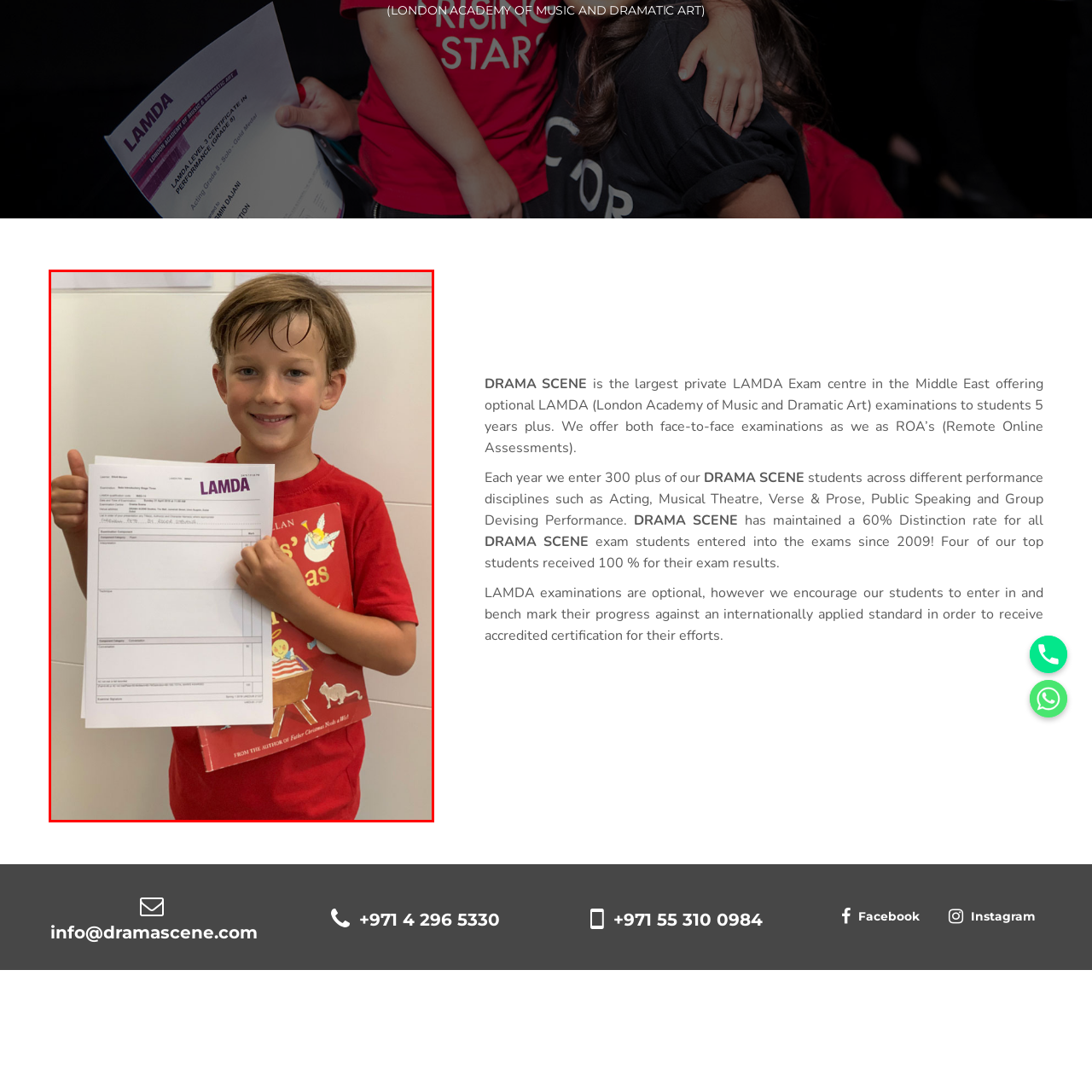What is the dominant color of the boy's T-shirt?
Study the image within the red bounding box and deliver a detailed answer.

The boy is wearing a vibrant red T-shirt, which further emphasizes his cheerful demeanor and adds to the overall festive atmosphere of the image.